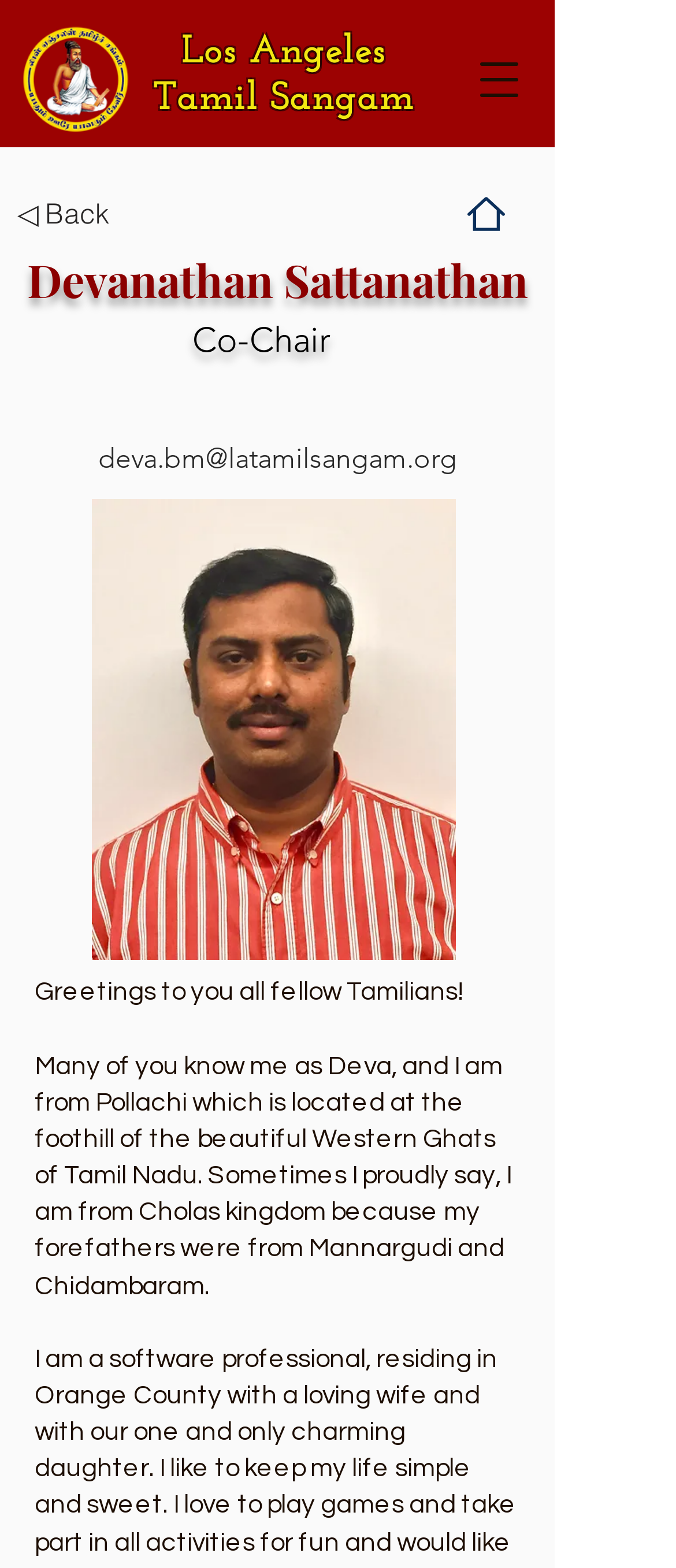Please determine the bounding box coordinates for the UI element described as: "◁ Back".

[0.026, 0.113, 0.192, 0.159]